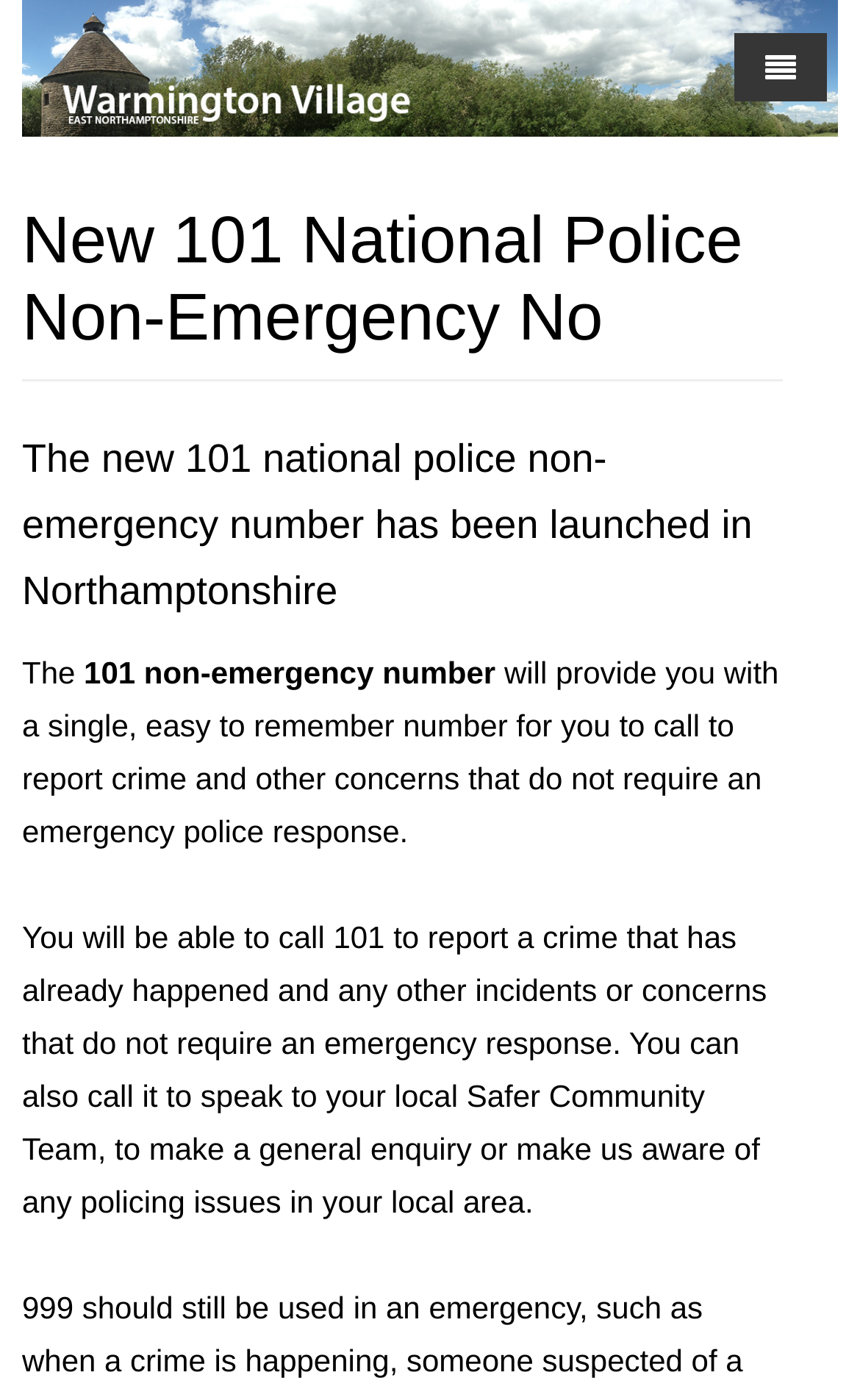What type of facilities are mentioned on the webpage?
Answer the question using a single word or phrase, according to the image.

Alms Houses, Pocket Parks, Local Garage, Village Hall, Village Pub, Village Shop